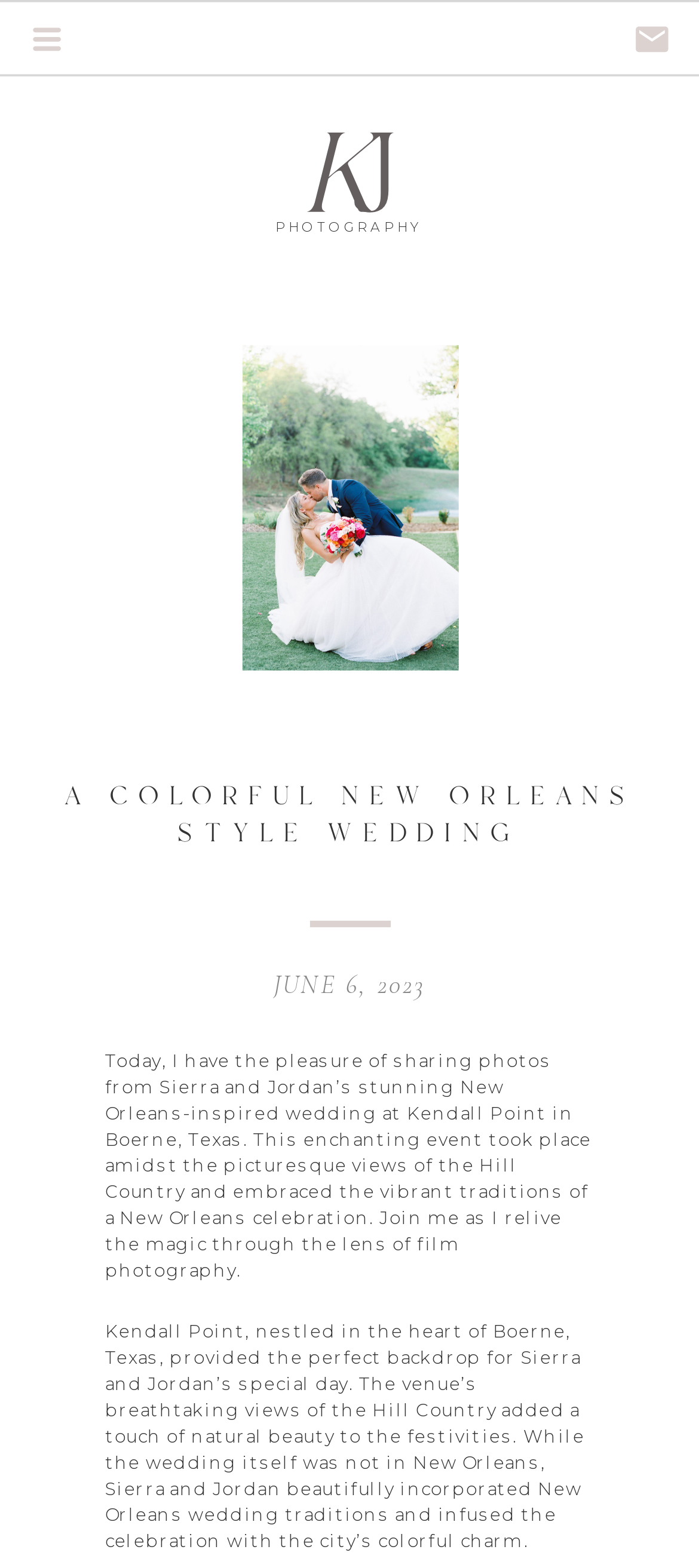Based on the element description KJ, identify the bounding box of the UI element in the given webpage screenshot. The coordinates should be in the format (top-left x, top-left y, bottom-right x, bottom-right y) and must be between 0 and 1.

[0.431, 0.079, 0.572, 0.139]